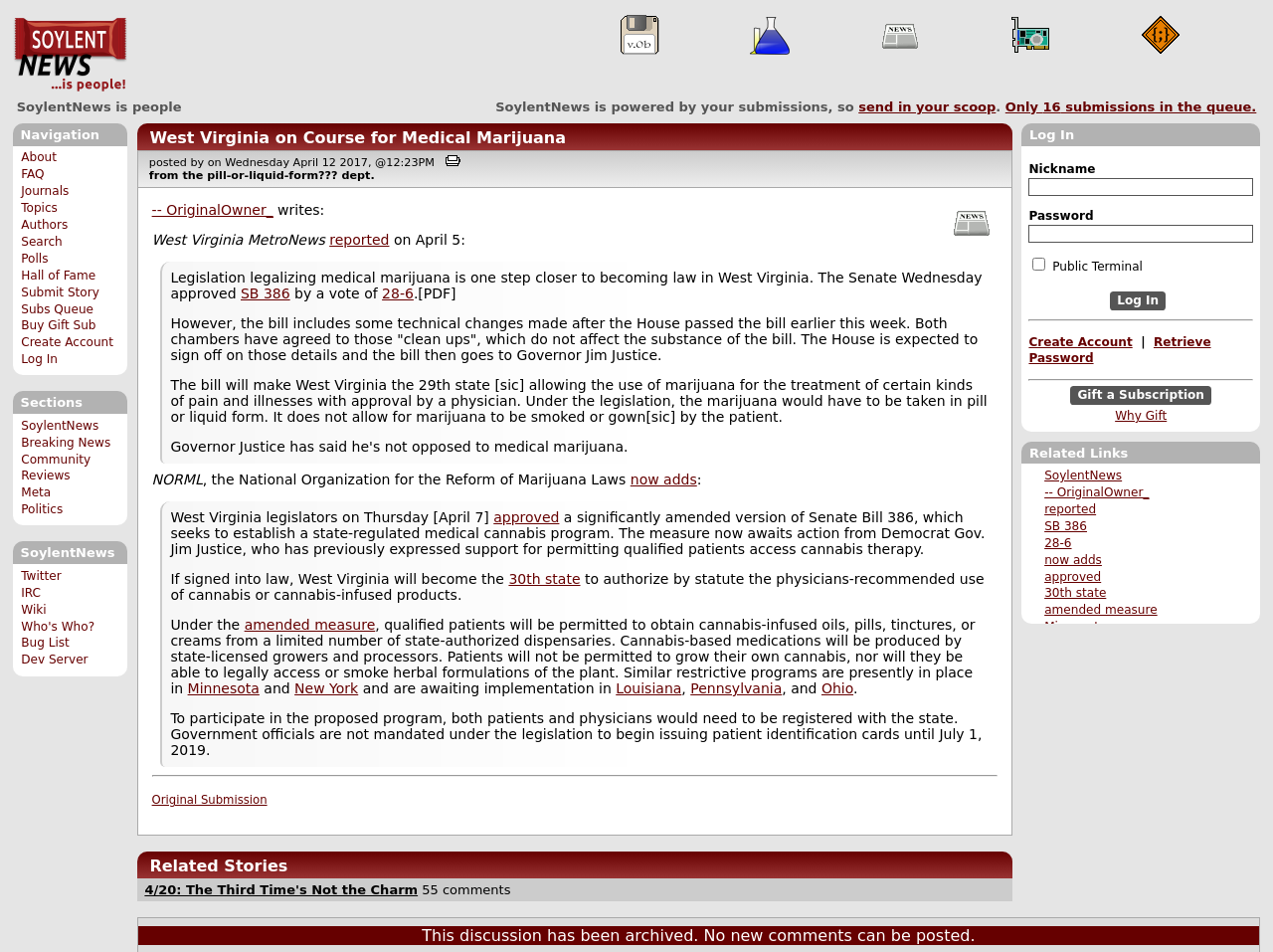Using the element description: "-- OriginalOwner_", determine the bounding box coordinates. The coordinates should be in the format [left, top, right, bottom], with values between 0 and 1.

[0.119, 0.212, 0.215, 0.229]